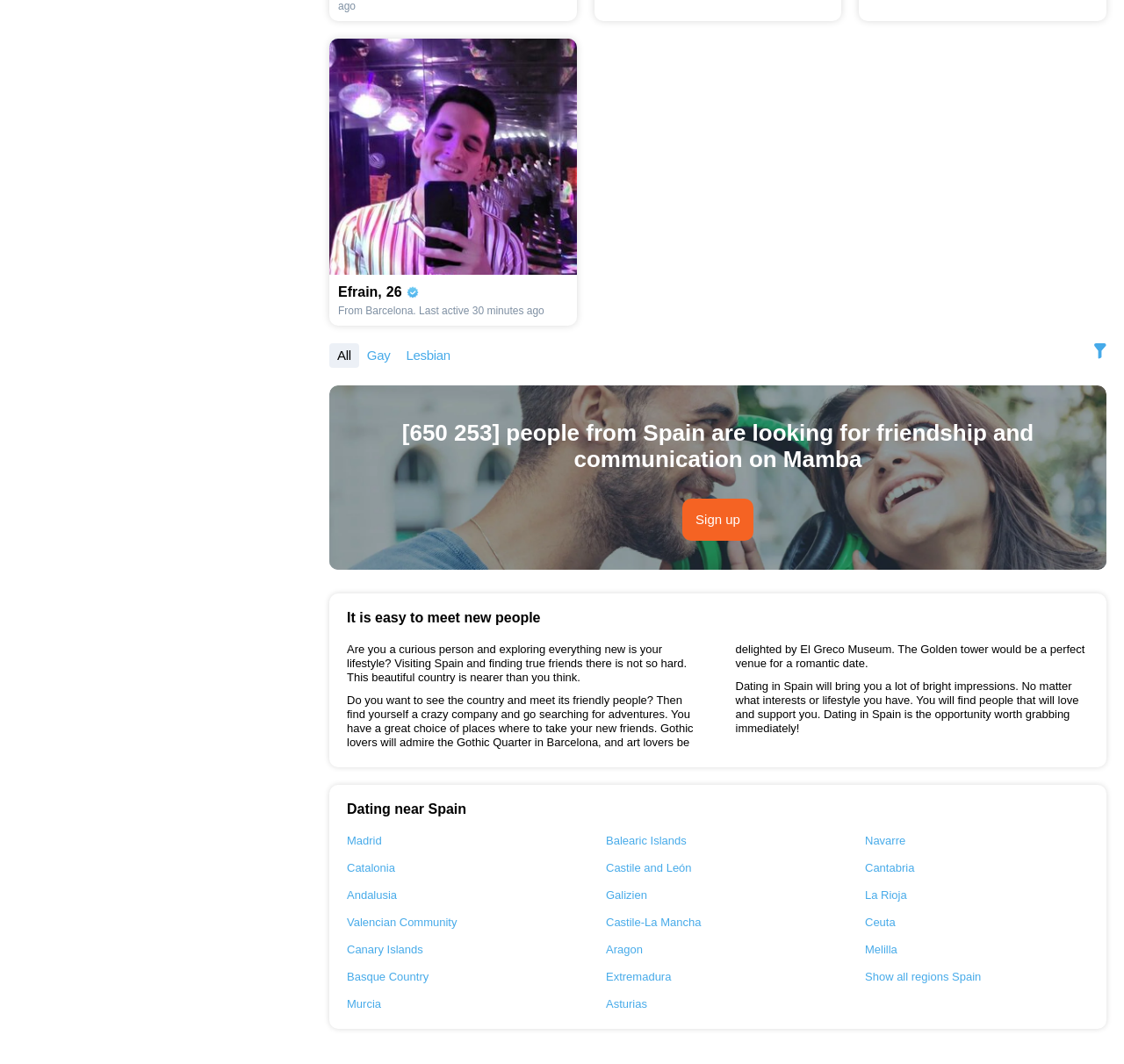Determine the bounding box coordinates of the section I need to click to execute the following instruction: "Sign up for Mamba". Provide the coordinates as four float numbers between 0 and 1, i.e., [left, top, right, bottom].

[0.607, 0.469, 0.67, 0.509]